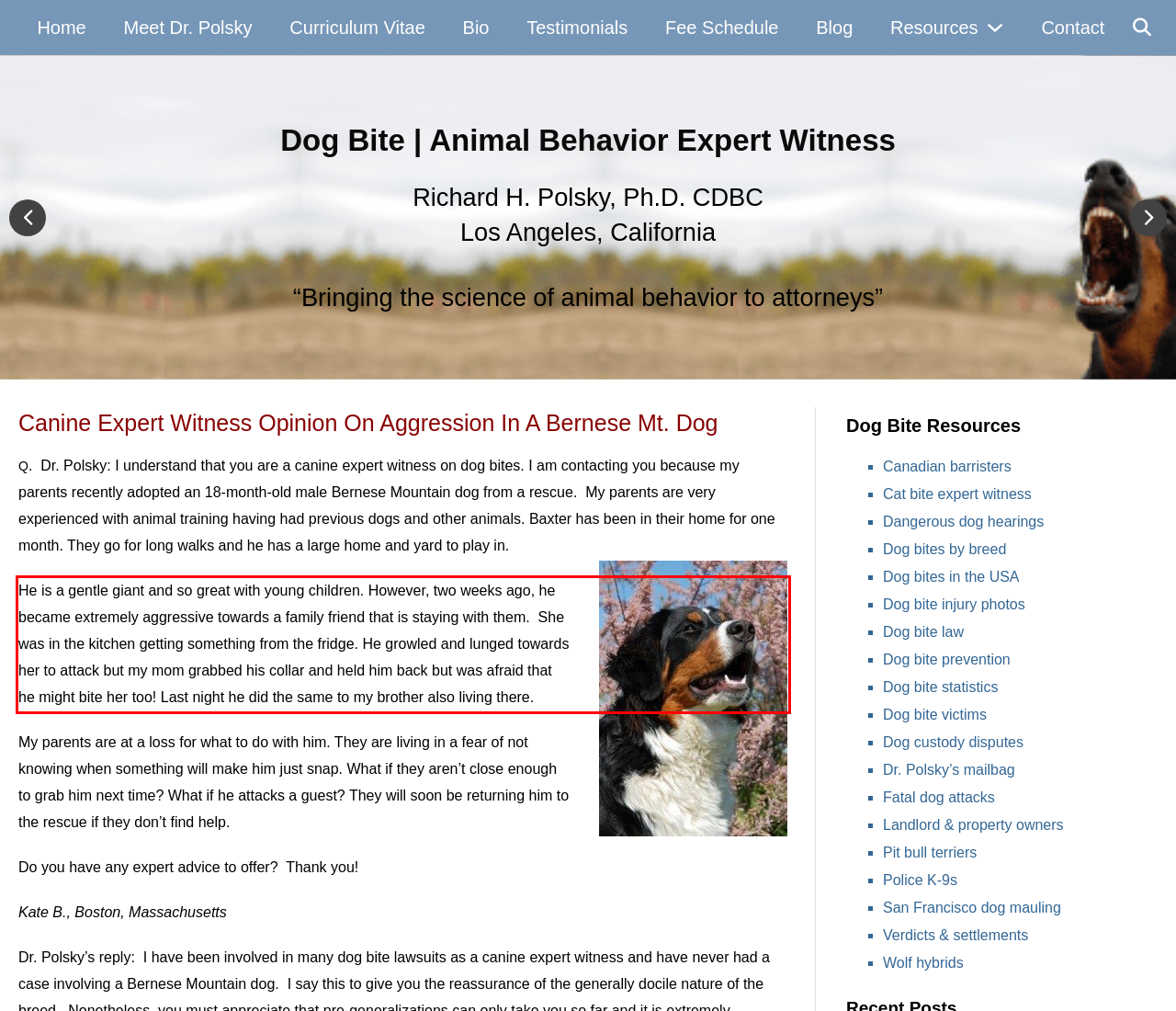Review the webpage screenshot provided, and perform OCR to extract the text from the red bounding box.

He is a gentle giant and so great with young children. However, two weeks ago, he became extremely aggressive towards a family friend that is staying with them. She was in the kitchen getting something from the fridge. He growled and lunged towards her to attack but my mom grabbed his collar and held him back but was afraid that he might bite her too! Last night he did the same to my brother also living there.